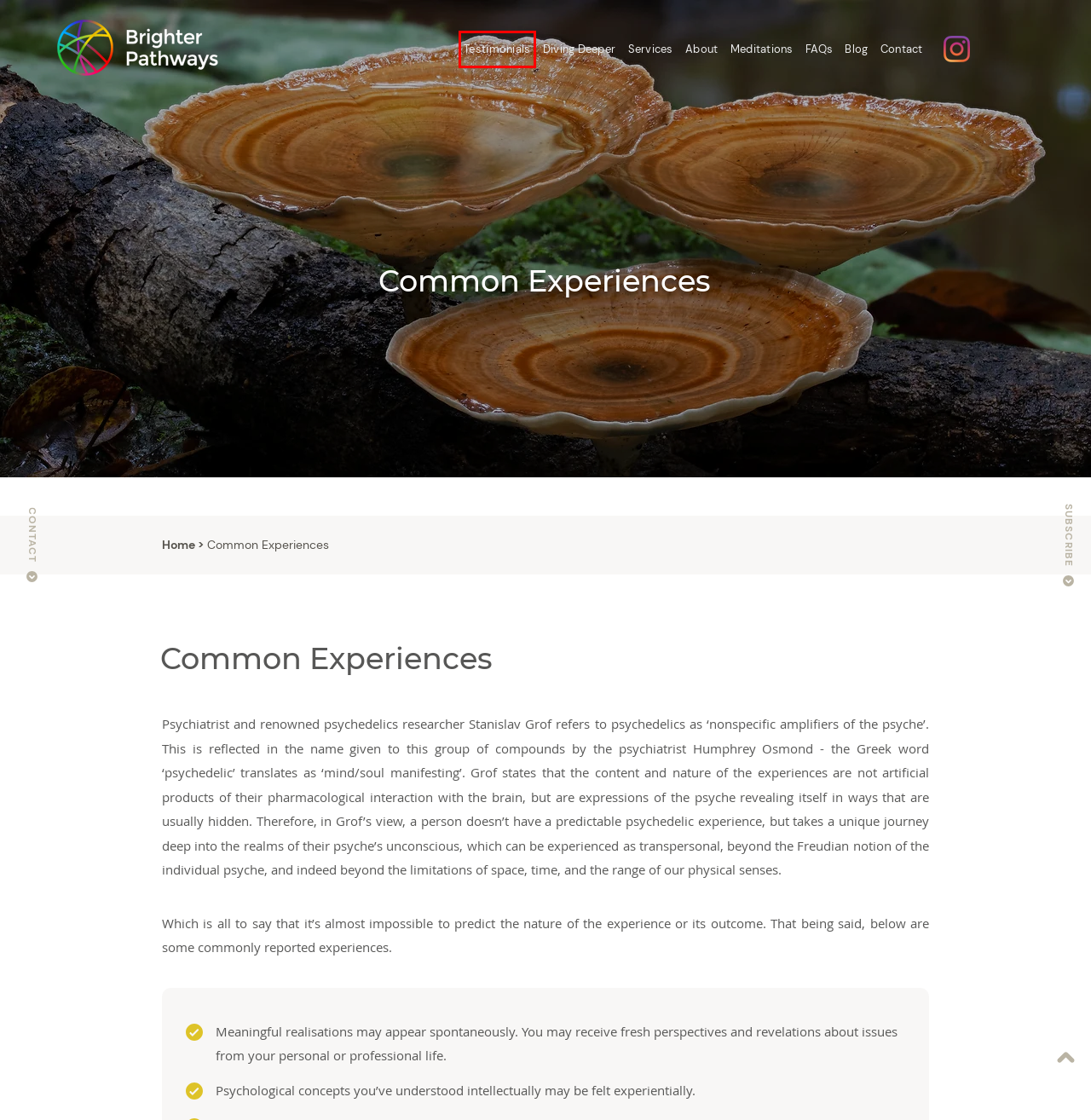Given a screenshot of a webpage with a red bounding box, please pick the webpage description that best fits the new webpage after clicking the element inside the bounding box. Here are the candidates:
A. Contact - Brighter Pathways | Psilocybin Guide | London, UK, Amsterdam
B. Brighter Pathways - Psilocybin Guide | Psychedelic Guide | London, UK Amsterdam
C. Psychedelic Preparation & Integration - Brighter Pathways | Psilocybin Guide UK
D. Blog - Brighter Pathways | Psilocybin Guide | London, UK, Amsterdam
E. Testimonials - Brighter Pathways | Psilocybin Guide | London, UK, Amsterdam
F. Privacy - Brighter Pathways | Psilocybin Guide | London, UK, Amsterdam
G. Meditations - Brighter Pathways | Psilocybin Guide | London, UK, Amsterdam
H. Hausman Graphics - Freelance Web Designer | SEO | Glasgow, Scotland

E